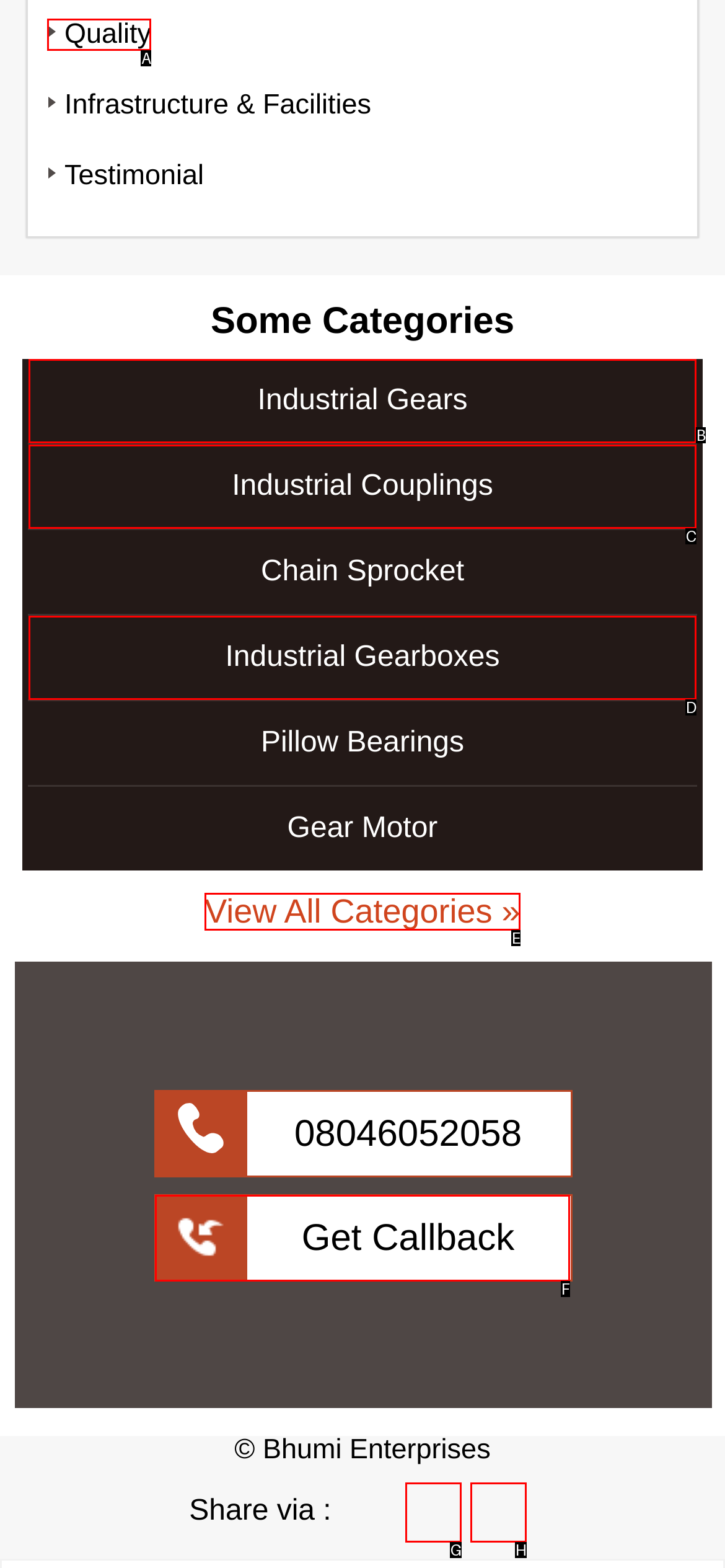Specify which element within the red bounding boxes should be clicked for this task: Get a callback Respond with the letter of the correct option.

F